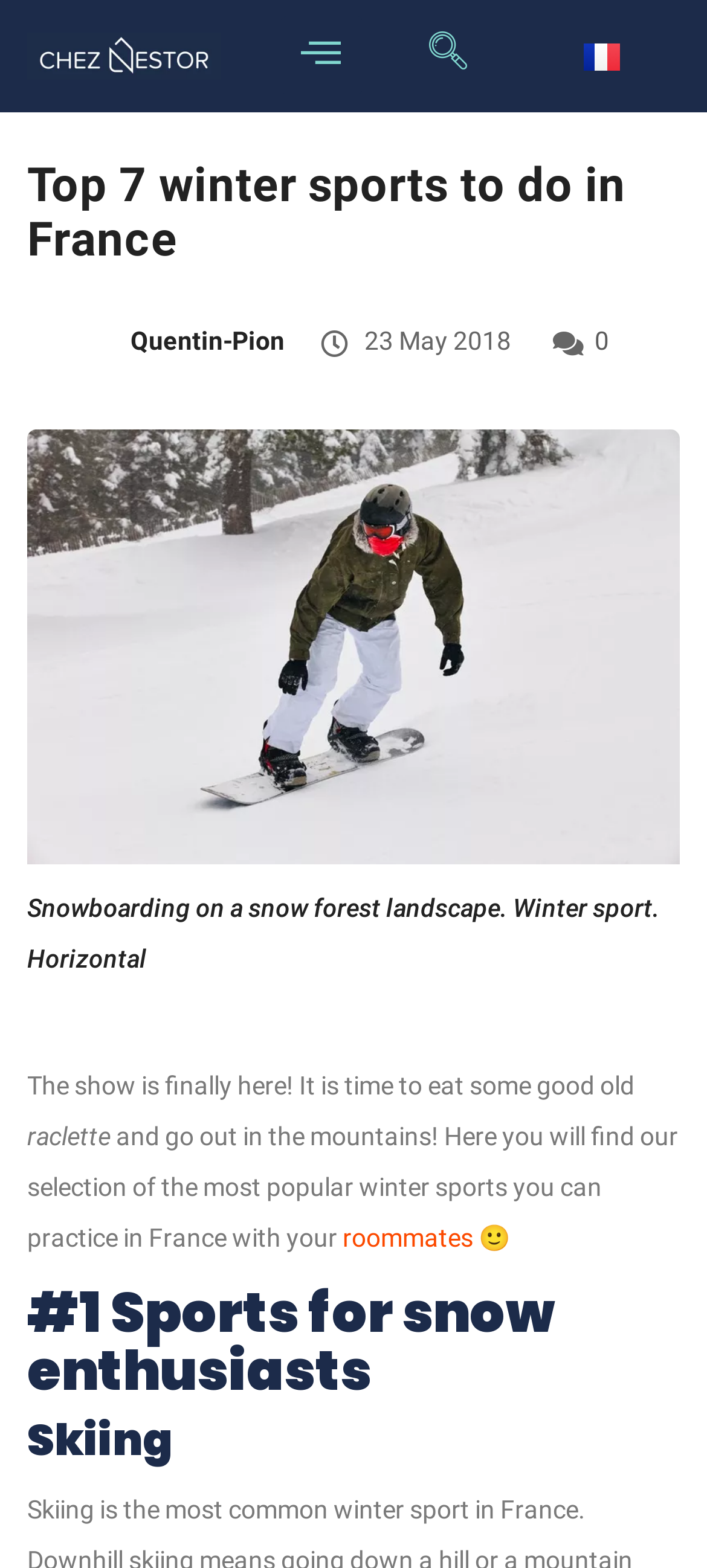Given the description aria-label="navsearch-button", predict the bounding box coordinates of the UI element. Ensure the coordinates are in the format (top-left x, top-left y, bottom-right x, bottom-right y) and all values are between 0 and 1.

[0.588, 0.016, 0.678, 0.056]